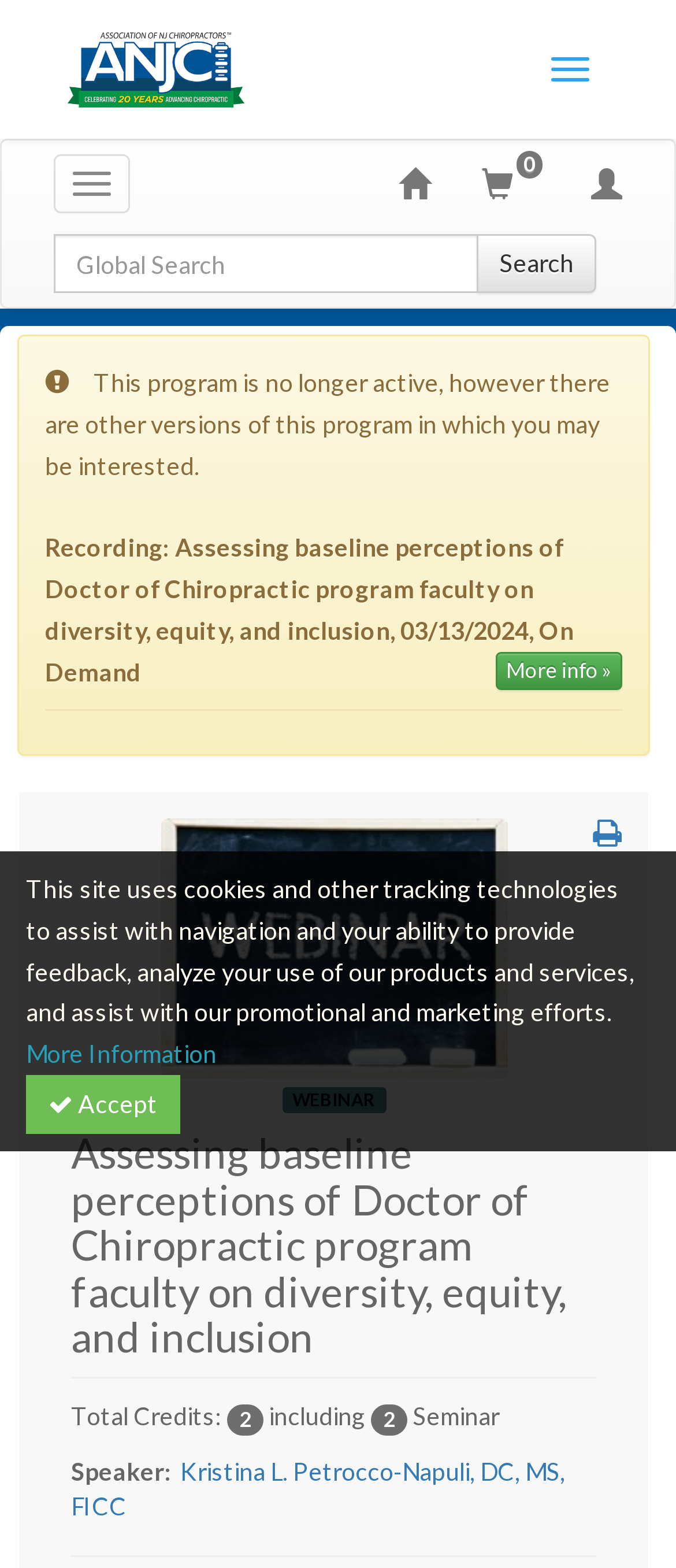Using the information in the image, could you please answer the following question in detail:
What is the title of the recording?

I found the title of the recording by looking at the text 'Recording: Assessing baseline perceptions of Doctor of Chiropractic program faculty on diversity, equity, and inclusion, 03/13/2024, On Demand'.